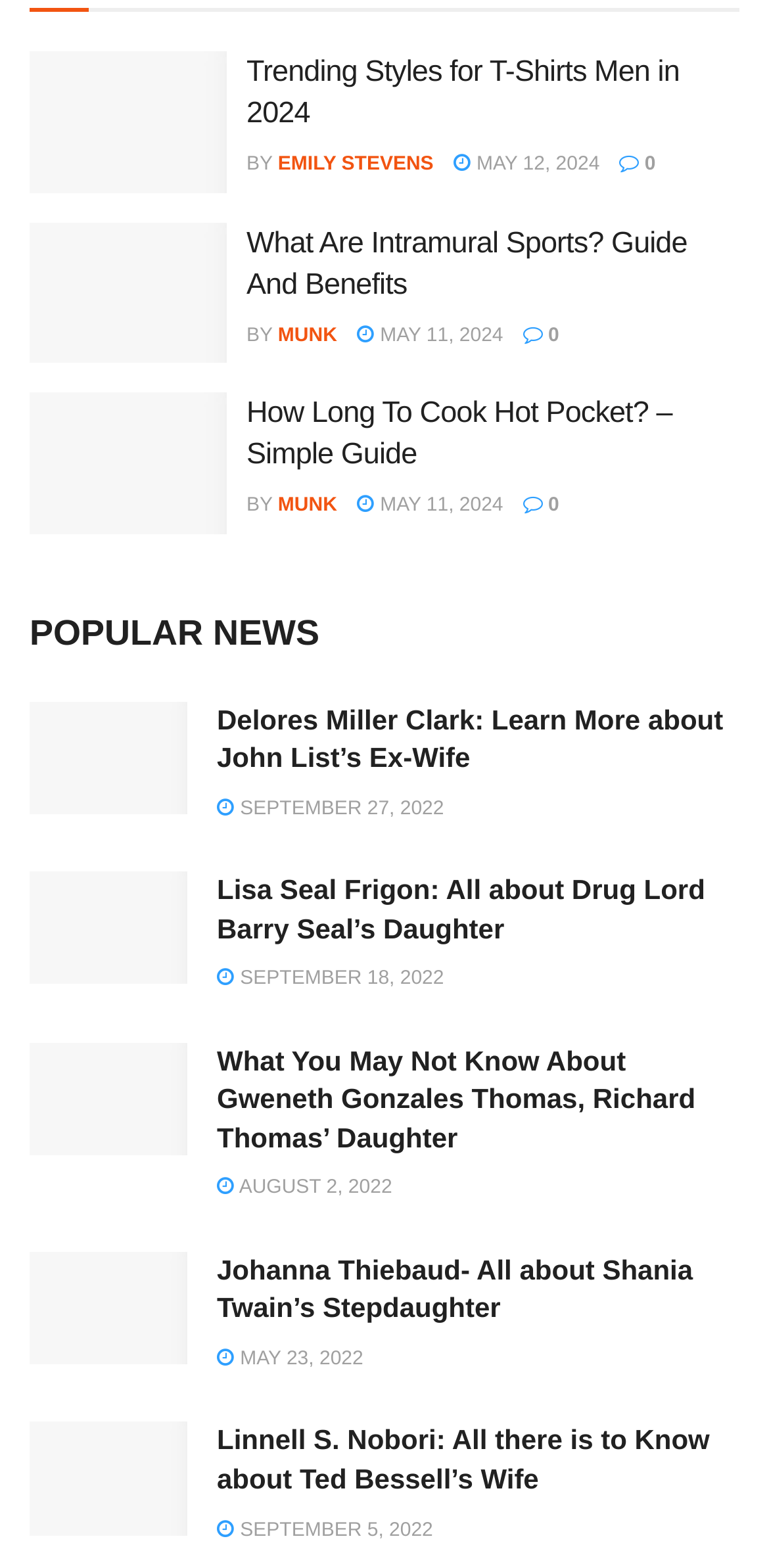Refer to the image and provide an in-depth answer to the question:
What is the date of the latest article?

I looked at the dates associated with each article and found that the latest one is 'MAY 12, 2024', which is the date of the first article.